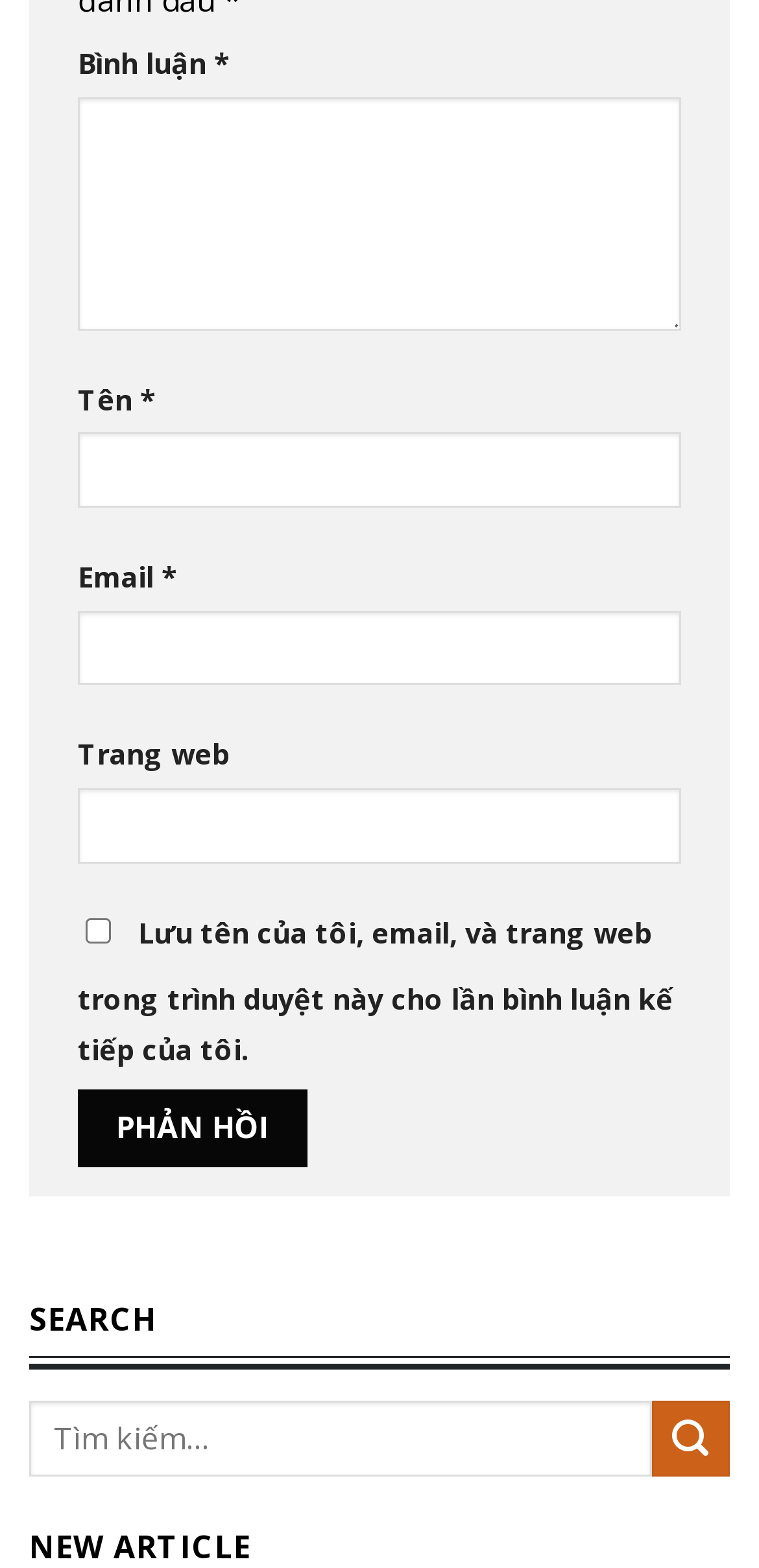Based on the element description Contact, identify the bounding box coordinates for the UI element. The coordinates should be in the format (top-left x, top-left y, bottom-right x, bottom-right y) and within the 0 to 1 range.

None